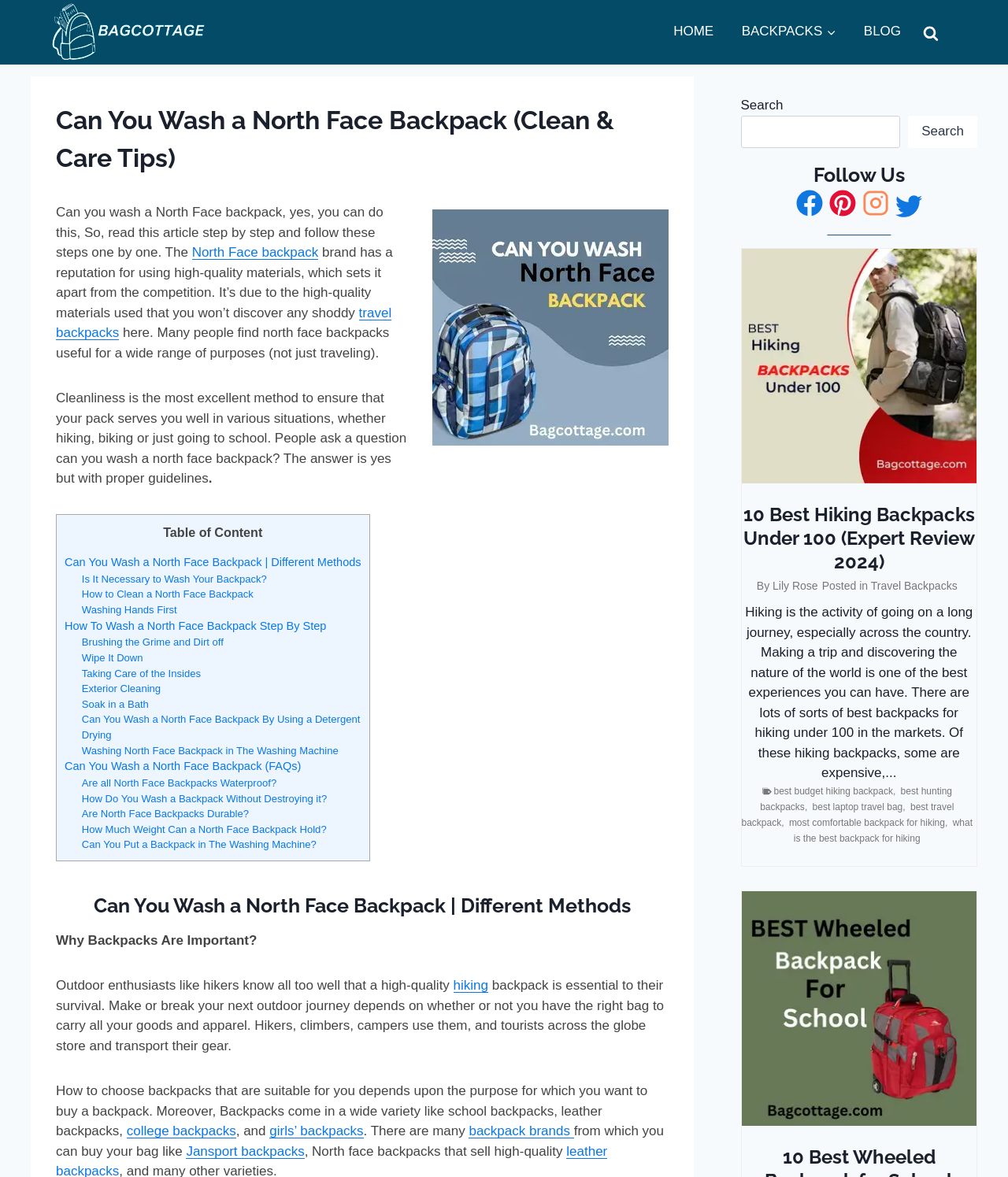Give a complete and precise description of the webpage's appearance.

This webpage is about washing and caring for North Face backpacks. At the top, there is a navigation bar with links to "HOME", "BACKPACKS", and "BLOG". Next to it, there is a search form with a button to submit a search query. Below the navigation bar, there is a header section with a title "Can You Wash a North Face Backpack (Clean & Care Tips)" and an image related to the topic.

The main content of the webpage is divided into sections. The first section provides an introduction to the topic, explaining that North Face backpacks are high-quality and can be washed with proper guidelines. There is also a table of contents with links to different sections of the article, including "Can You Wash a North Face Backpack | Different Methods", "How to Clean a North Face Backpack", and "FAQs".

The article then discusses the importance of cleanliness in maintaining a backpack's quality and provides step-by-step instructions on how to wash a North Face backpack. There are also links to related topics, such as "Why Backpacks Are Important?" and "How to Choose Backpacks That Are Suitable for You".

On the right side of the webpage, there is a section with links to other articles, including "Best Hiking Backpacks Under 100" and "10 Best Hiking Backpacks Under 100 (Expert Review 2024)". At the bottom of the webpage, there is a footer section with links to tags and categories, such as "best budget hiking backpack" and "best travel backpack".

Throughout the webpage, there are images and links to other relevant topics, making it a comprehensive resource for anyone looking to learn about washing and caring for North Face backpacks.